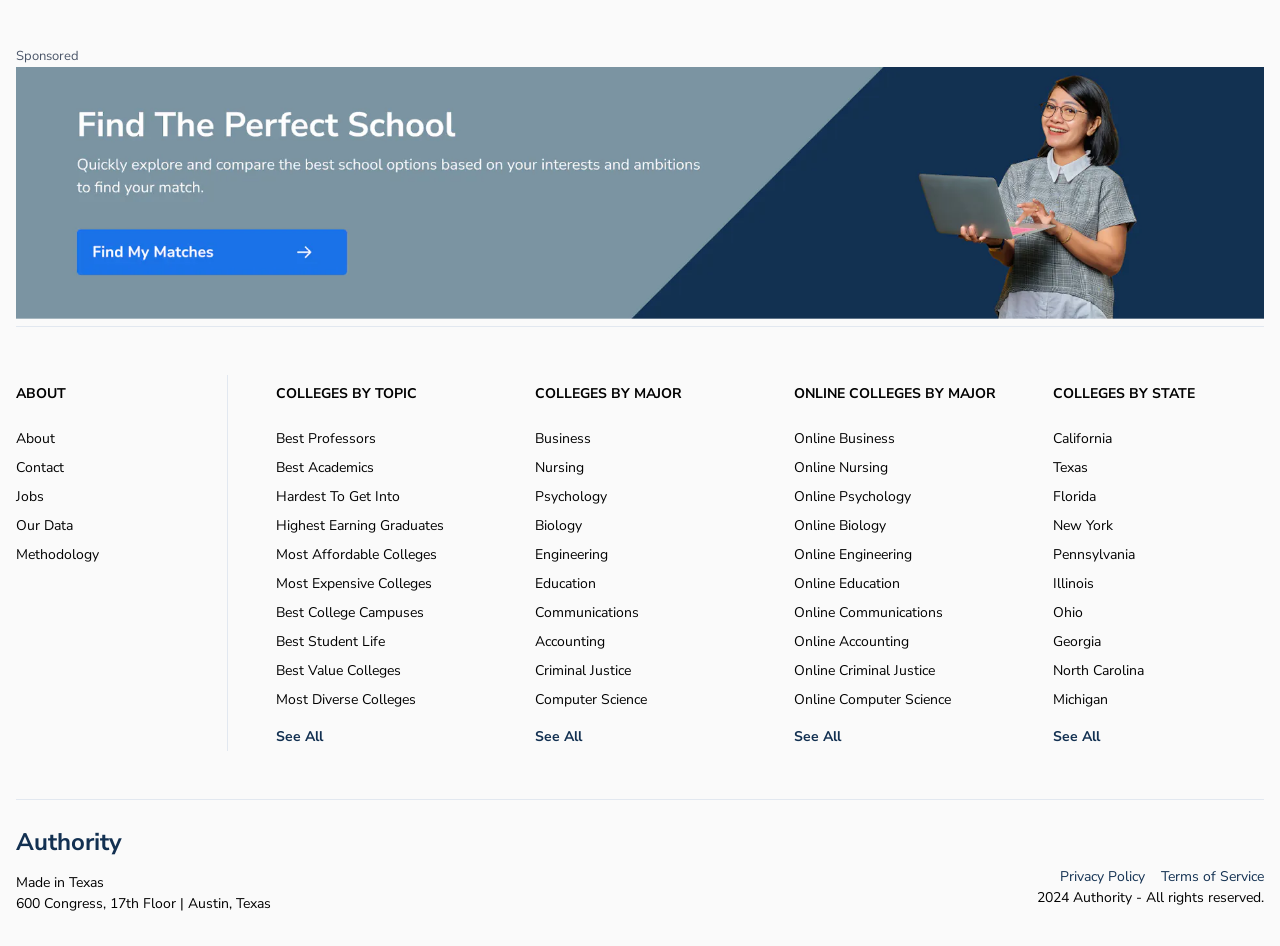Mark the bounding box of the element that matches the following description: "Best Student Life".

[0.216, 0.667, 0.38, 0.689]